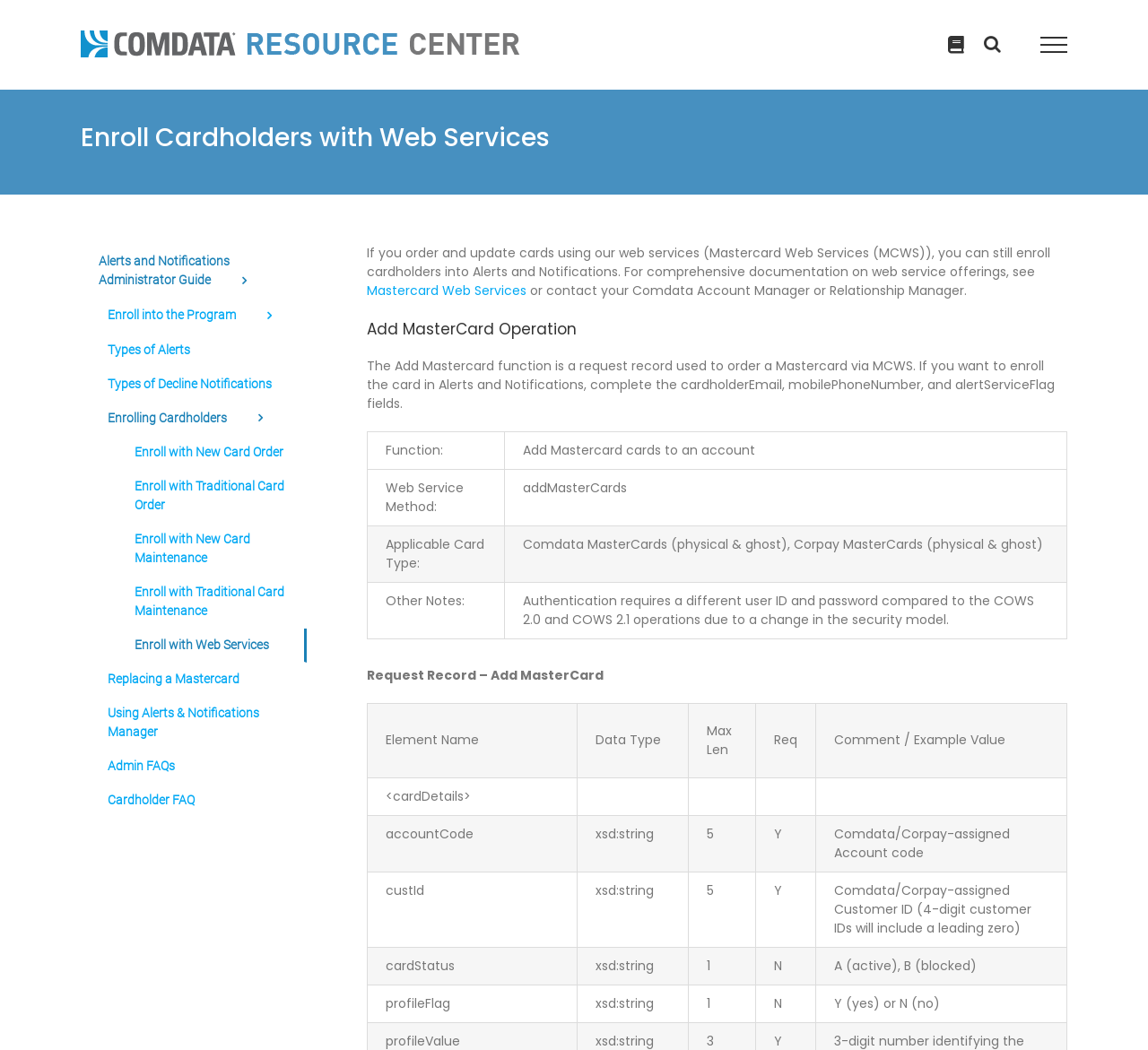Please find the bounding box coordinates of the clickable region needed to complete the following instruction: "Toggle the search". The bounding box coordinates must consist of four float numbers between 0 and 1, i.e., [left, top, right, bottom].

[0.825, 0.034, 0.839, 0.051]